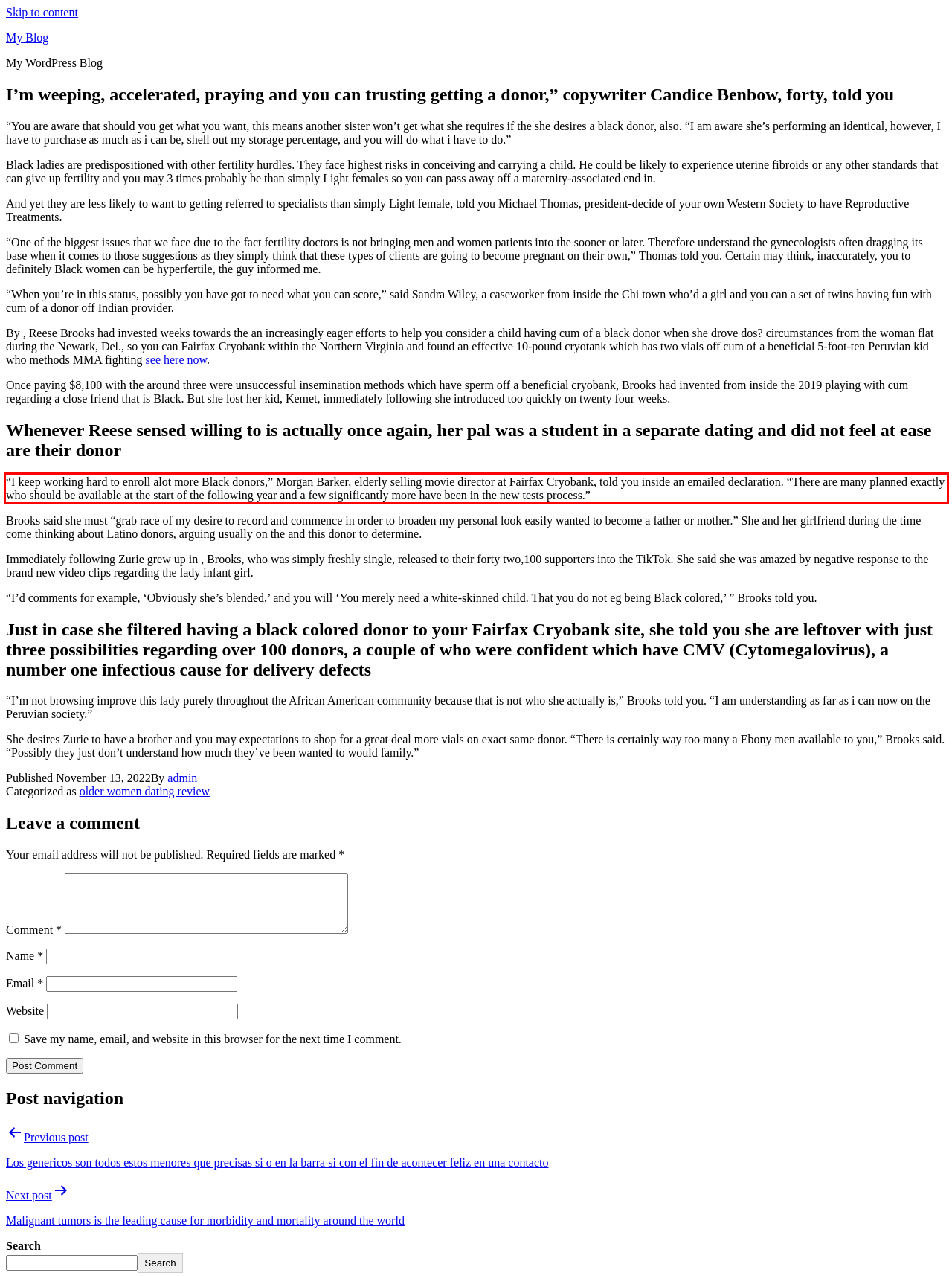Extract and provide the text found inside the red rectangle in the screenshot of the webpage.

“I keep working hard to enroll alot more Black donors,” Morgan Barker, elderly selling movie director at Fairfax Cryobank, told you inside an emailed declaration. “There are many planned exactly who should be available at the start of the following year and a few significantly more have been in the new tests process.”